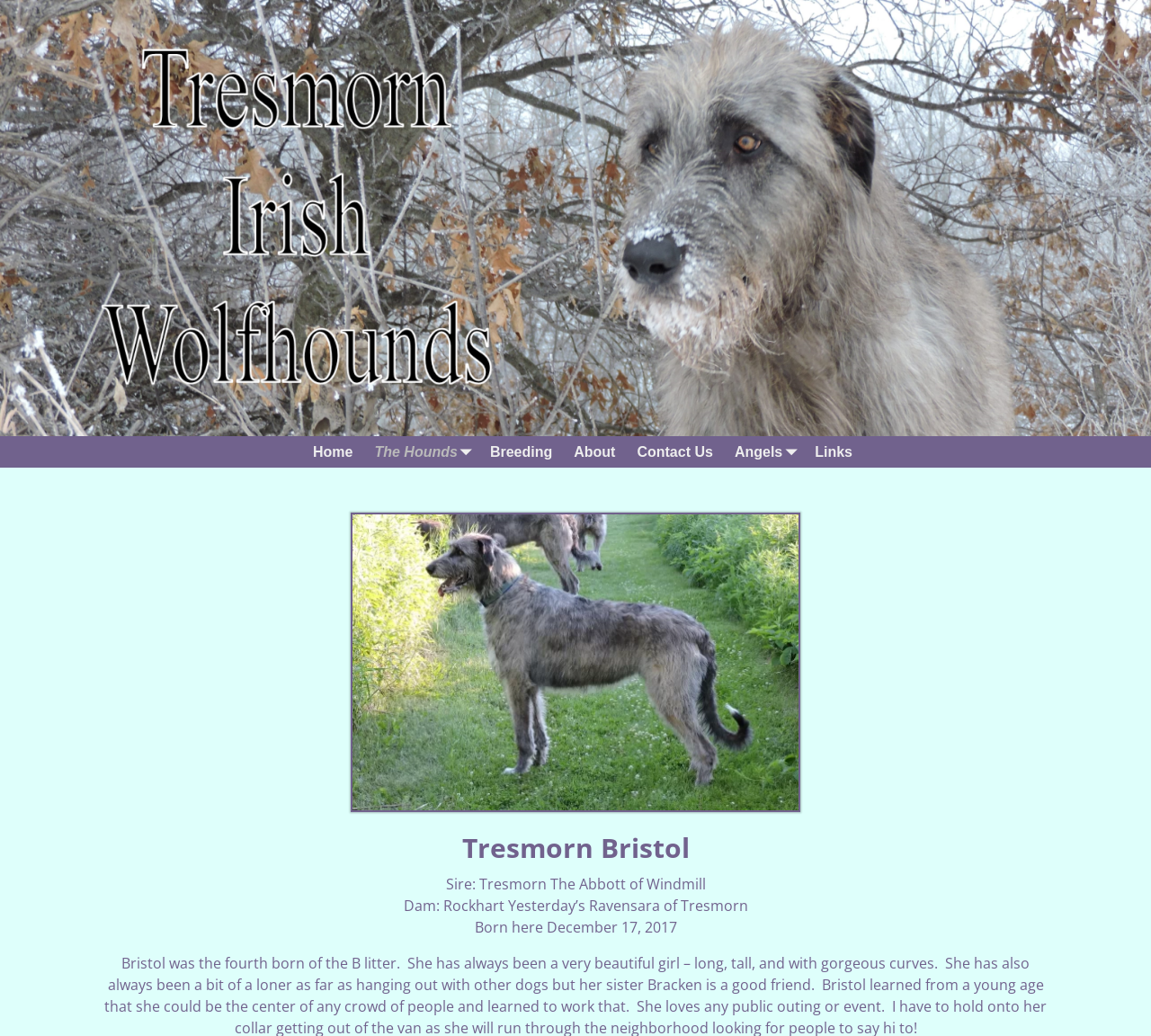Provide a single word or phrase to answer the given question: 
What is the relationship between Tresmorn and Bristol?

Tresmorn Bristol